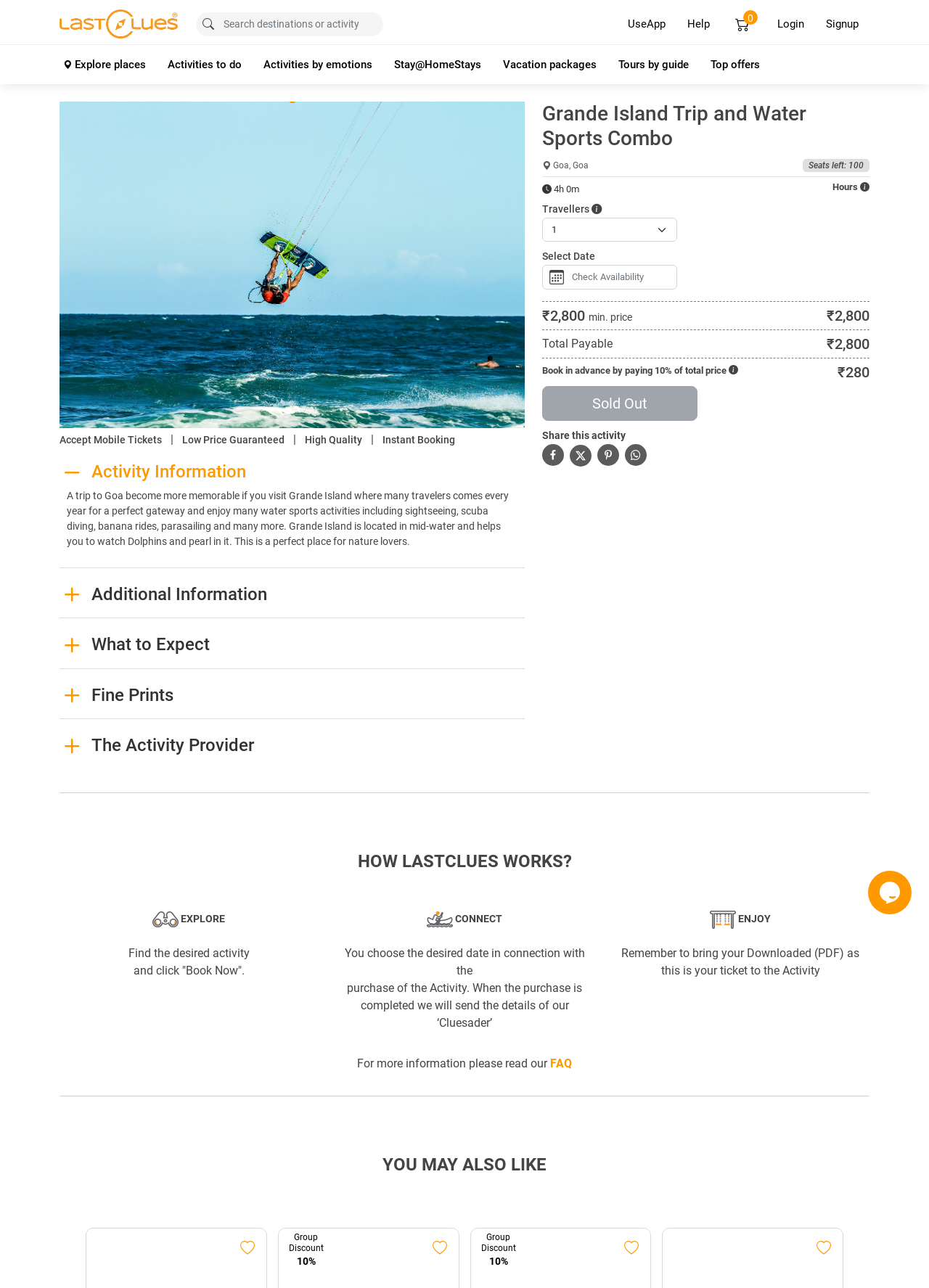Please find and report the bounding box coordinates of the element to click in order to perform the following action: "Check the activity information". The coordinates should be expressed as four float numbers between 0 and 1, in the format [left, top, right, bottom].

[0.064, 0.357, 0.565, 0.376]